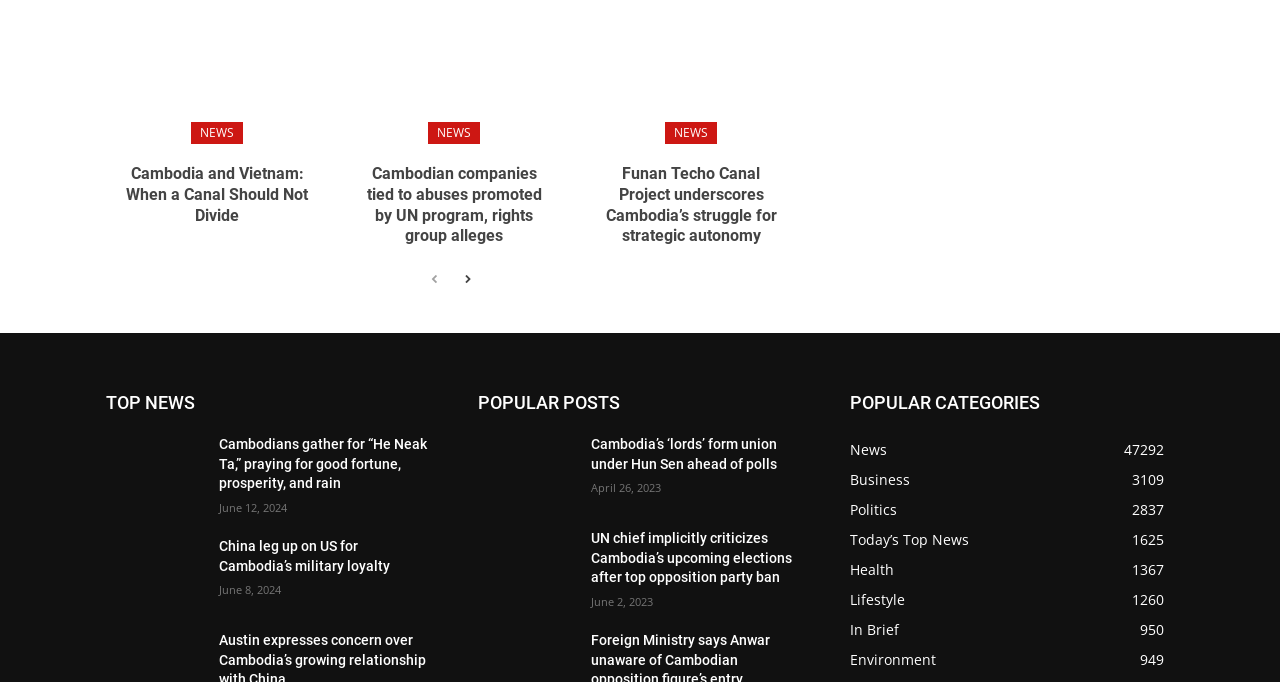What is the format of the dates displayed on the webpage?
Examine the webpage screenshot and provide an in-depth answer to the question.

The dates displayed on the webpage, such as 'June 12, 2024' and 'April 26, 2023', are in the format of 'Month Day, Year', suggesting that this is the format used to display dates on the webpage.